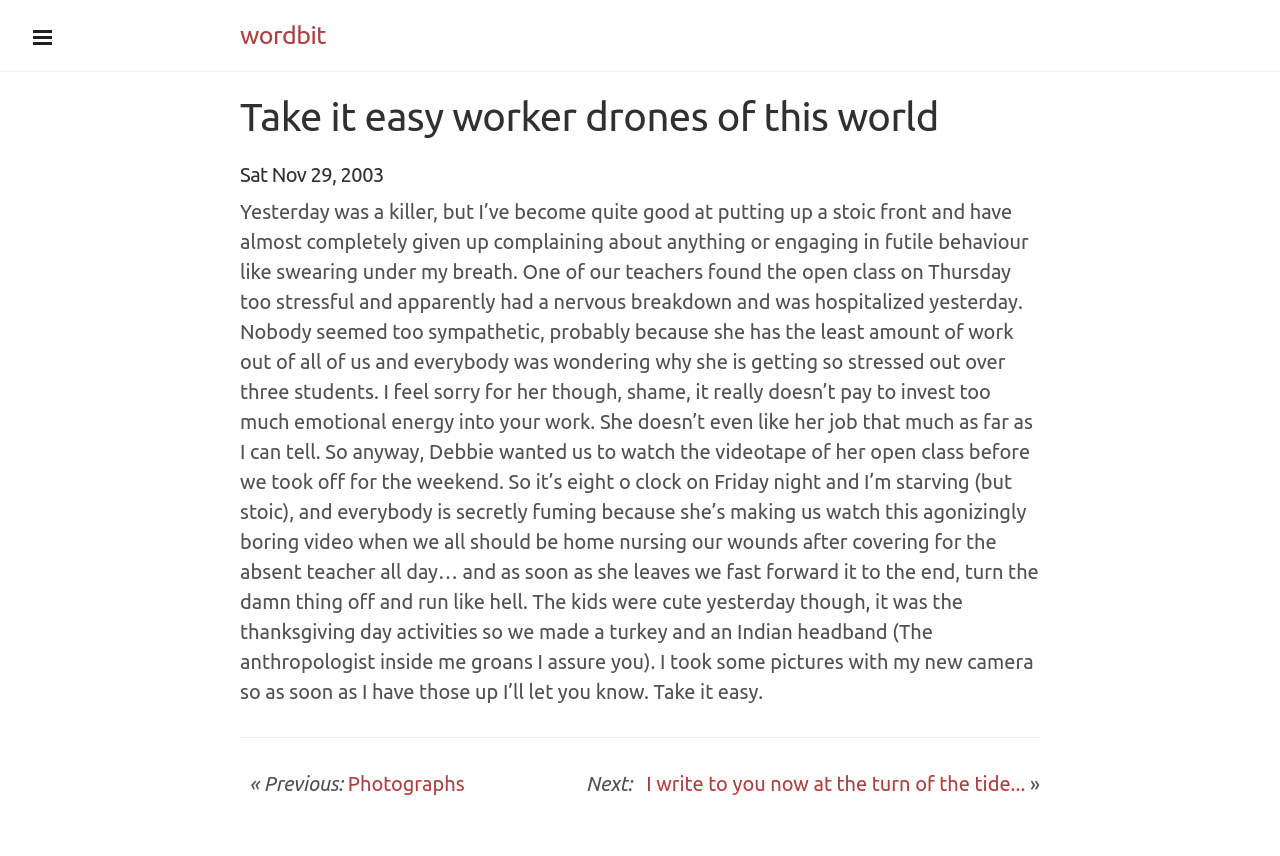Create a detailed summary of all the visual and textual information on the webpage.

The webpage appears to be a personal blog or journal entry. At the top, there is a heading that reads "wordbit" which is also a link. Below it, there is another heading that displays the title of the blog post, "Take it easy worker drones of this world". 

Further down, there is a heading that shows the date of the post, "Sat Nov 29, 2003". The main content of the blog post is a lengthy paragraph that describes the author's experience at work, including a stressful event involving a teacher having a nervous breakdown. The text also mentions the author's new camera and taking pictures of kids during a Thanksgiving activity.

At the bottom of the page, there is a horizontal separator line. Below the separator, there are navigation links to previous and next posts, with the previous post titled "Photographs" and the next post titled "I write to you now at the turn of the tide...". The links are accompanied by arrow symbols and some whitespace characters.